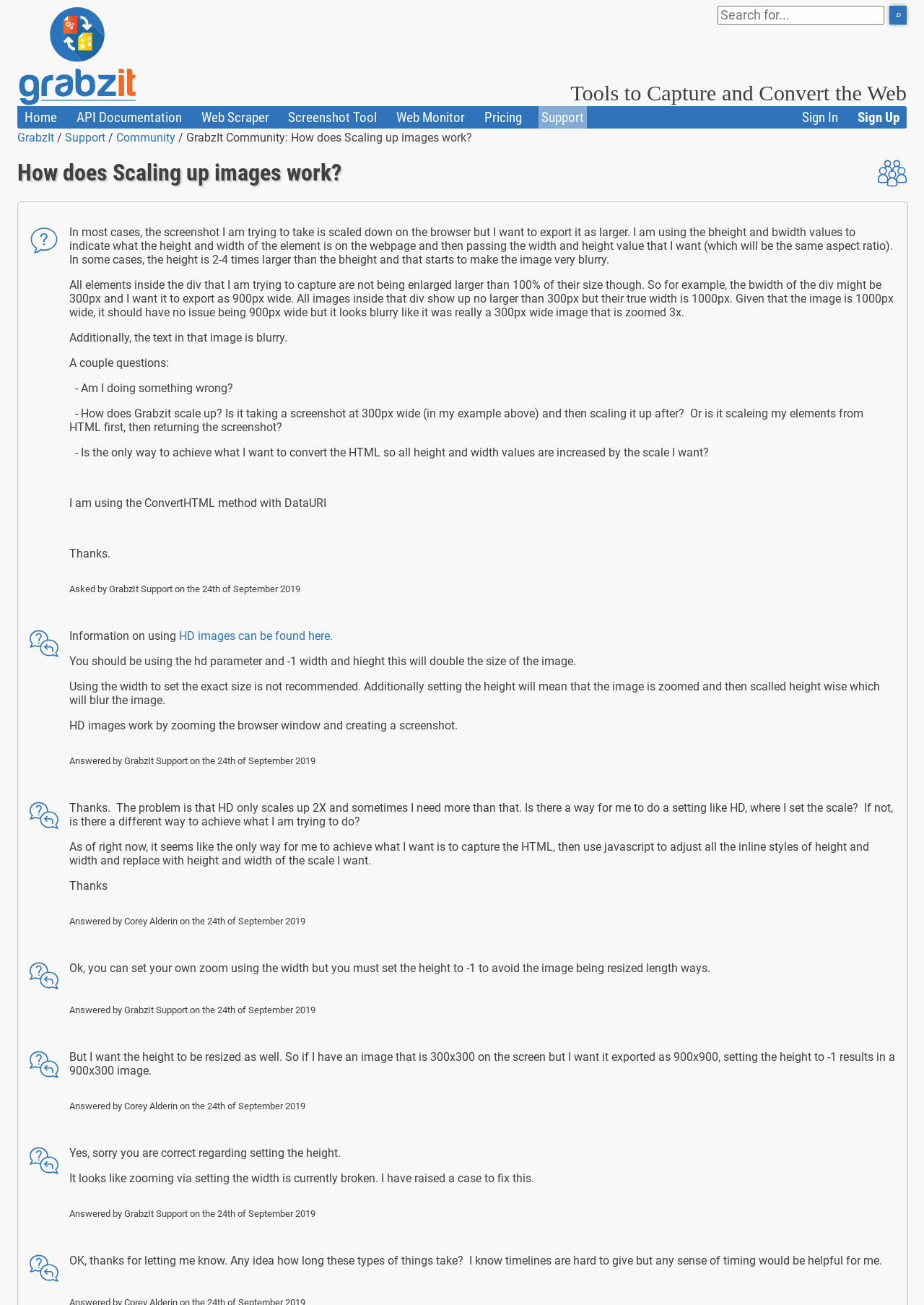Identify the bounding box coordinates of the HTML element based on this description: "Callback Handler".

[0.086, 0.351, 0.26, 0.363]